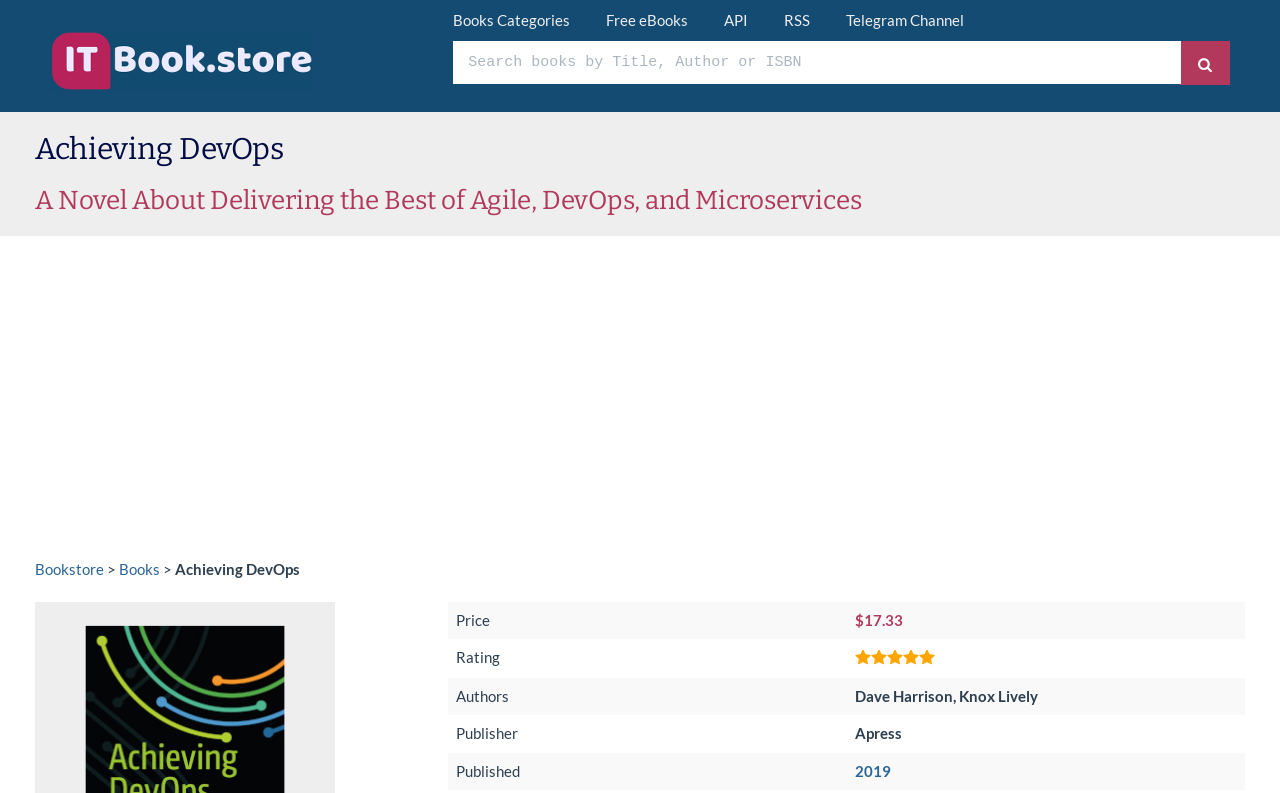Use a single word or phrase to answer the following:
What is the price of the book?

$17.33